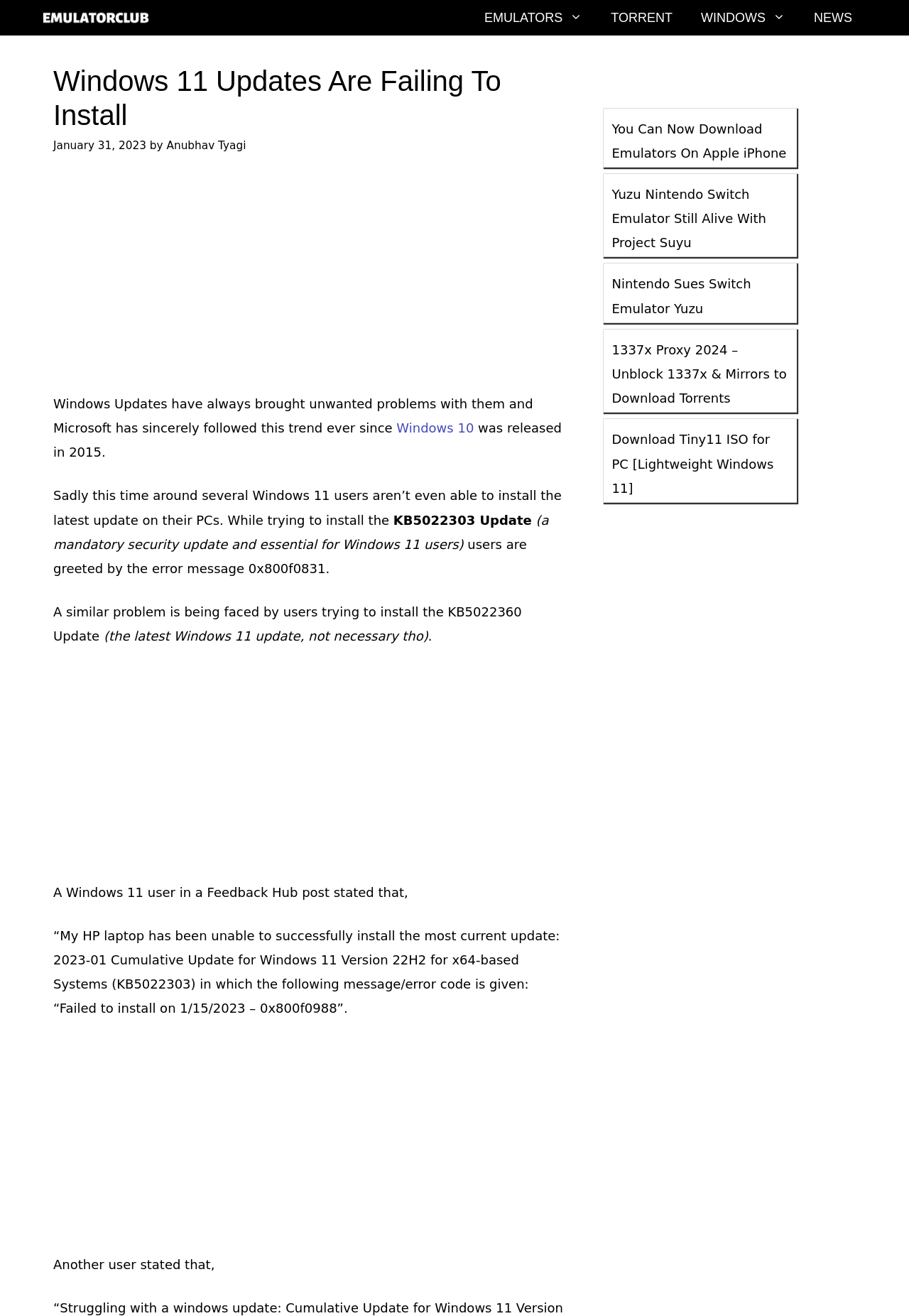Using details from the image, please answer the following question comprehensively:
What is the name of the emulator mentioned?

The emulator 'Yuzu' is mentioned in the link 'Nintendo Sues Switch Emulator Yuzu' which is located in the complementary section of the webpage.